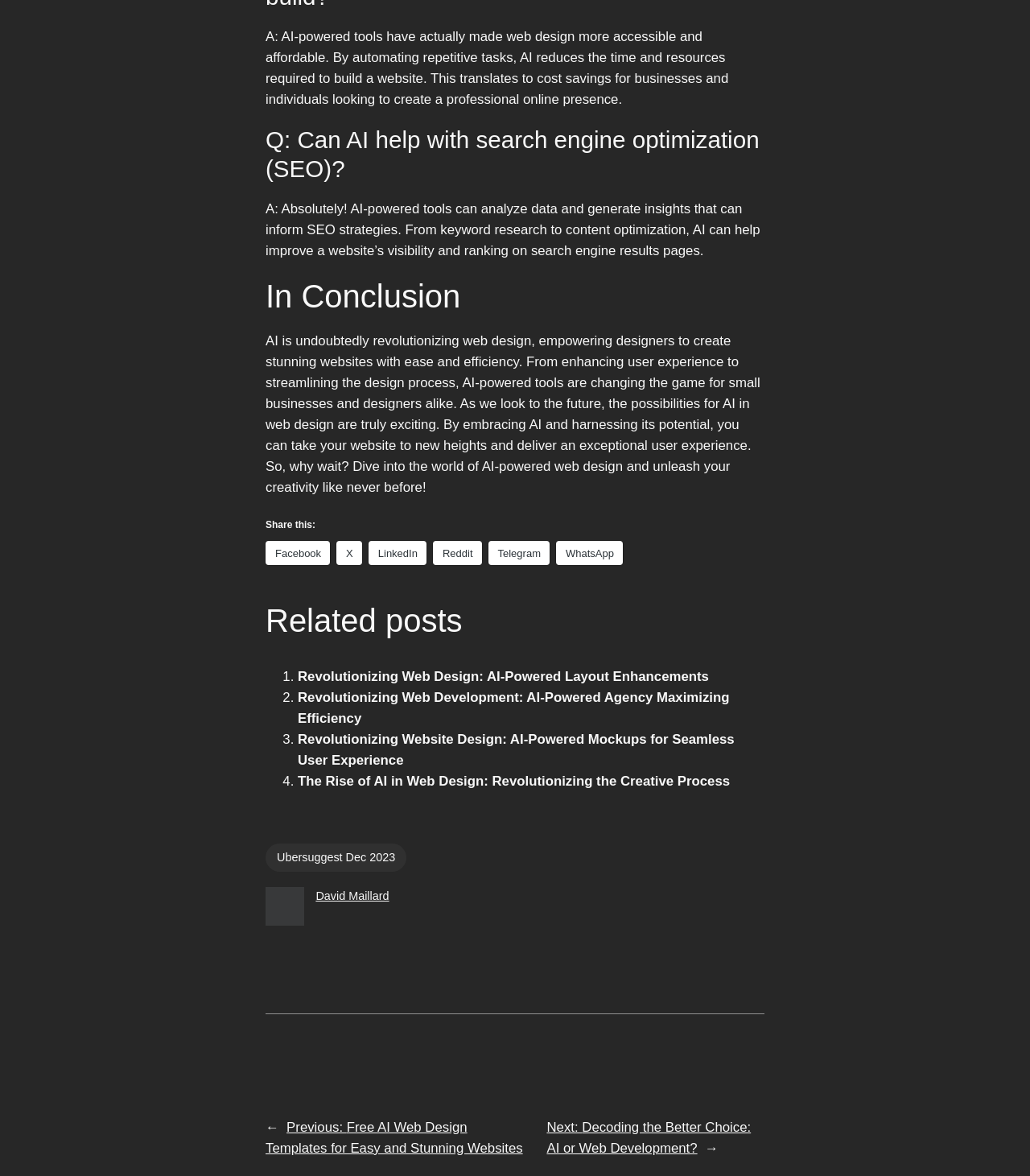Identify the bounding box for the described UI element. Provide the coordinates in (top-left x, top-left y, bottom-right x, bottom-right y) format with values ranging from 0 to 1: David Maillard

[0.307, 0.756, 0.378, 0.767]